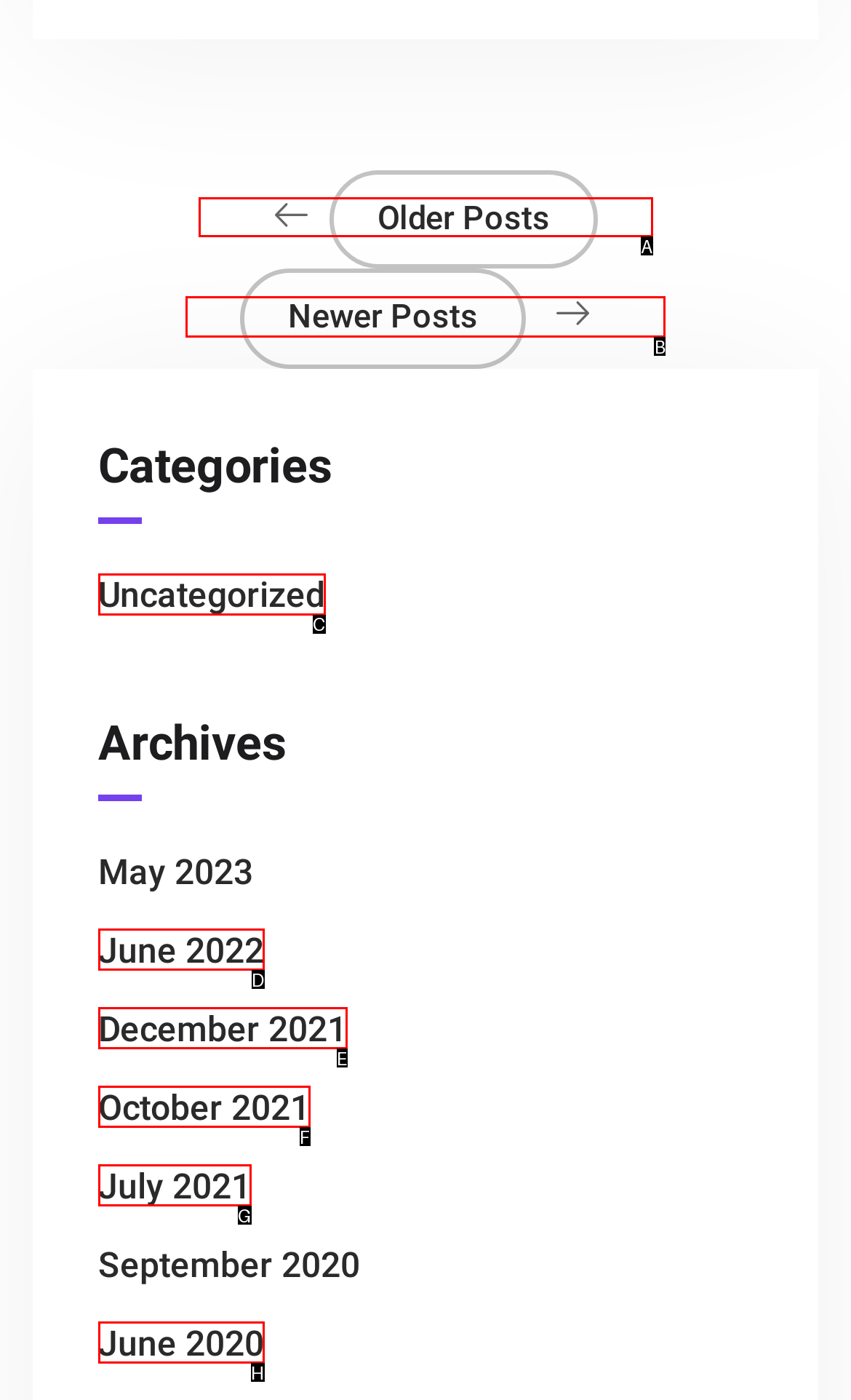Indicate the HTML element that should be clicked to perform the task: View newer posts Reply with the letter corresponding to the chosen option.

B